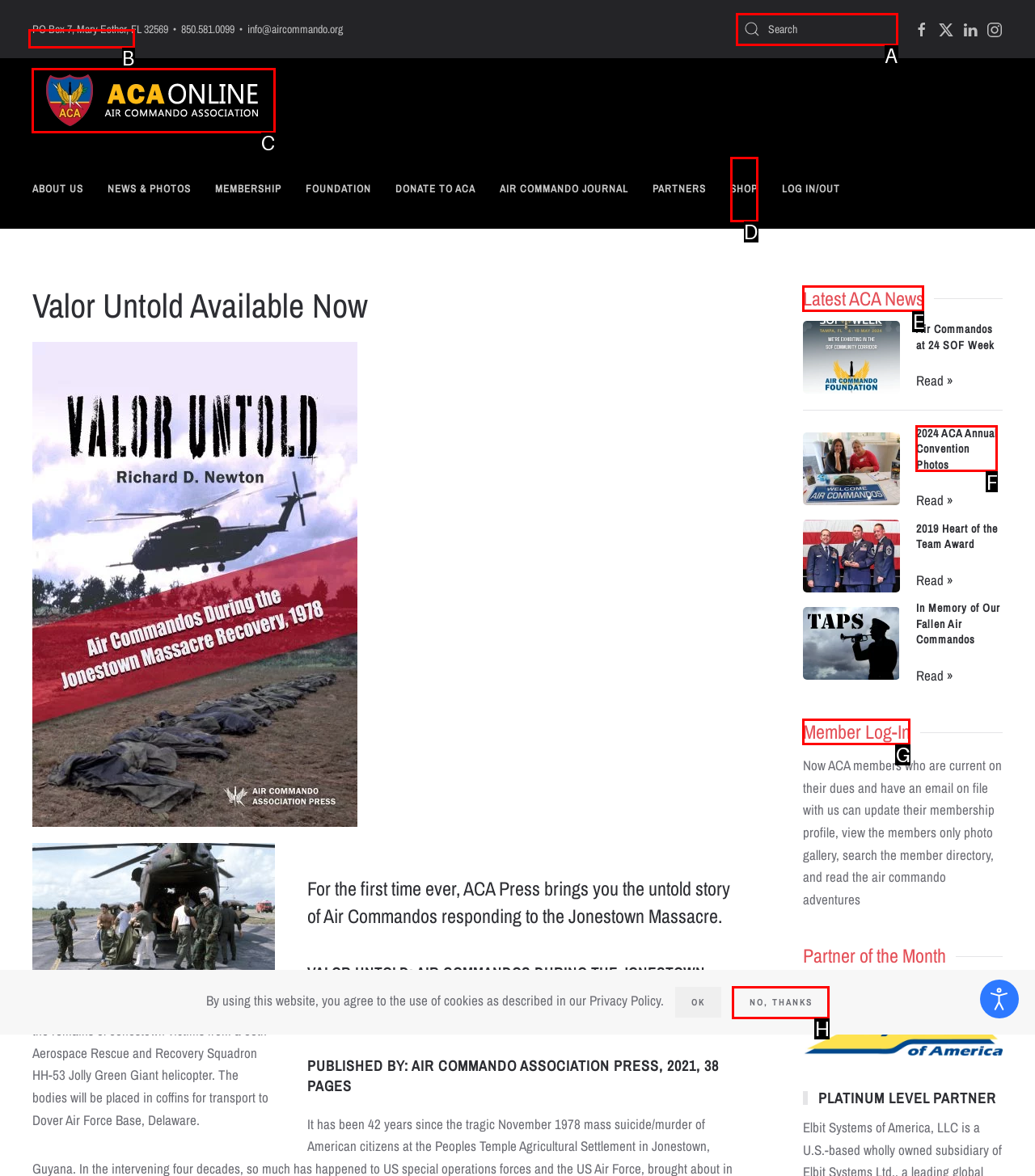Identify the correct UI element to click to achieve the task: Go to the home page.
Answer with the letter of the appropriate option from the choices given.

C